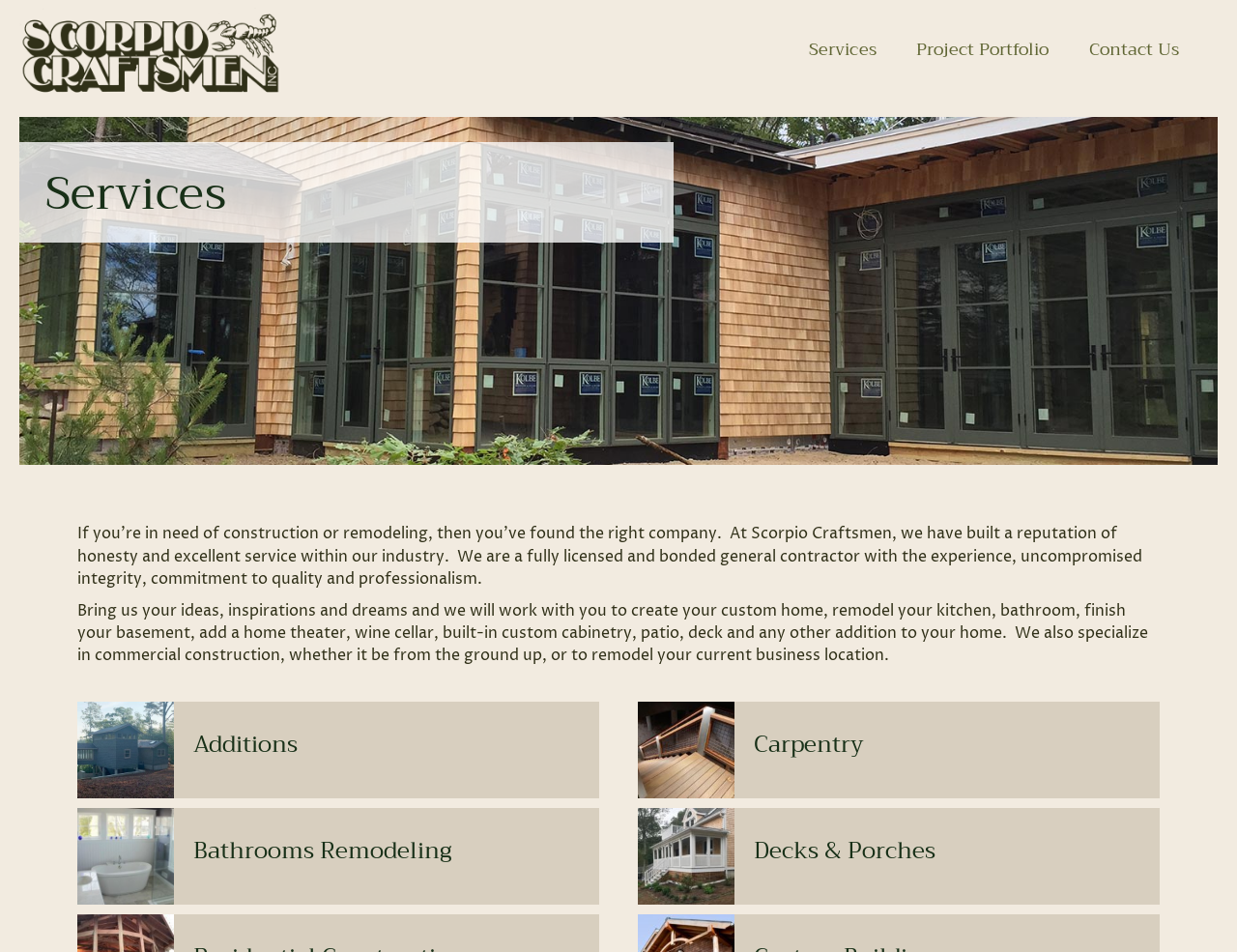Extract the bounding box coordinates for the HTML element that matches this description: "Community/Charity". The coordinates should be four float numbers between 0 and 1, i.e., [left, top, right, bottom].

None